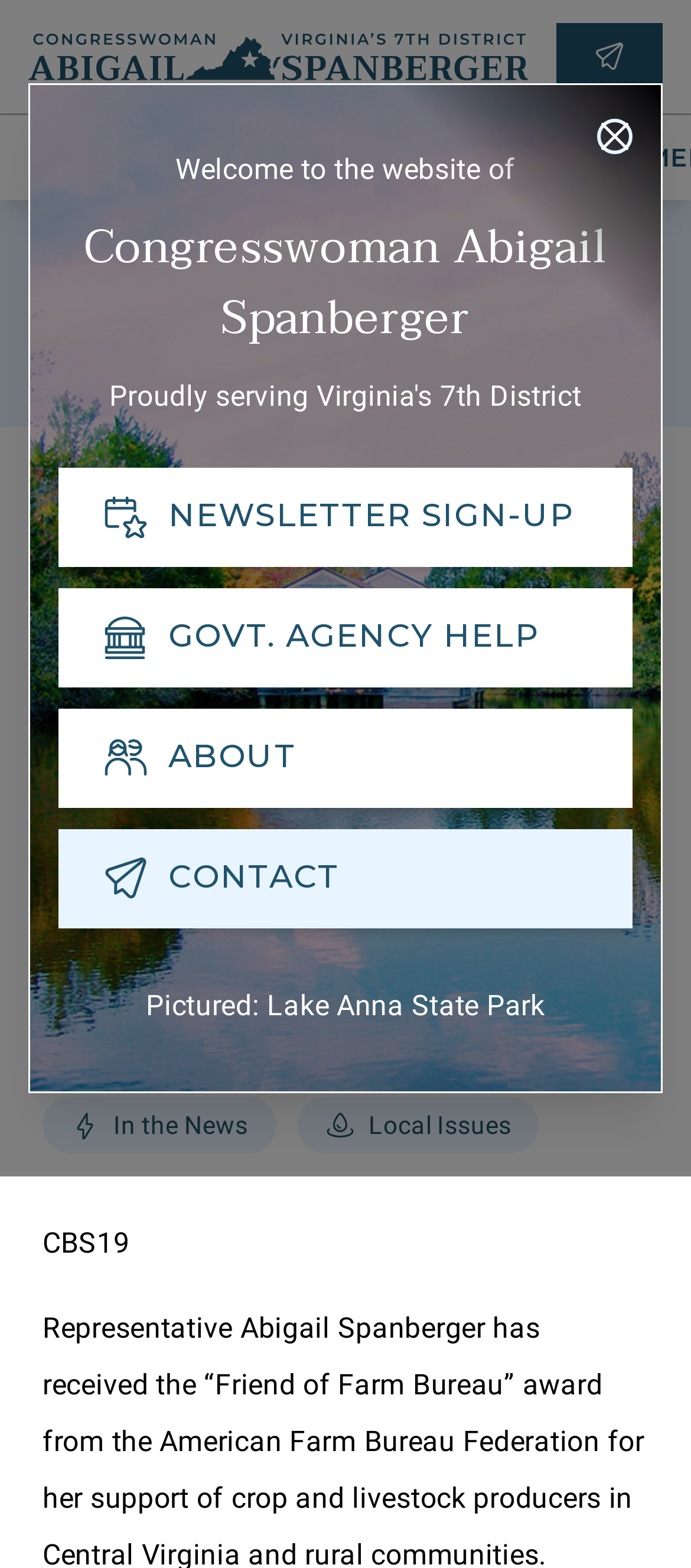Give an extensive and precise description of the webpage.

This webpage is about Congresswoman Abigail Spanberger, representing the 7th District of Virginia. At the top, there is a modal dialog with a "Close" button and a heading that reads "Welcome to the website of Congresswoman Abigail Spanberger". Below this, there are three buttons: "NEWSLETTER SIGN-UP", "GOVT. AGENCY HELP", and "ABOUT". 

On the left side, there are links to "Home" and "Contact Me", as well as a search button. Below these, there are three more buttons: "ABOUT", "HOW CAN I HELP?", and another "Search" button. 

The main content of the webpage is an article with the title "CBS19: Spanberger receives award for support of crop and livestock producers". The article is dated October 6, 2020. Below the title, there are links to related topics such as "Agriculture", "In the News", and "Local Issues". 

On the right side, there is an image with a caption "Pictured: Lake Anna State Park". At the bottom of the page, there is a footer with the text "CBS19" and social media links to share the content on Facebook, Twitter, and email.